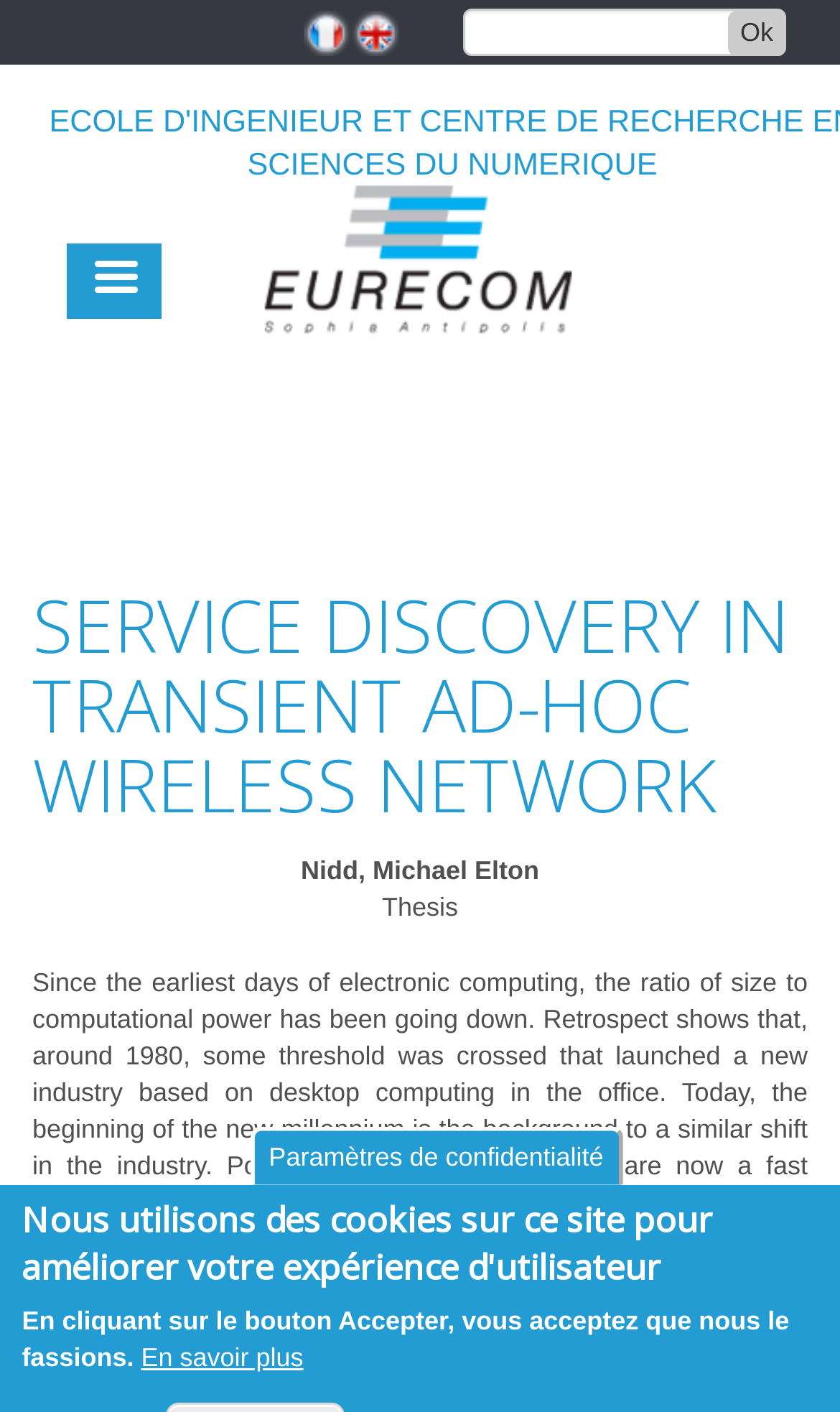Identify and extract the heading text of the webpage.

SERVICE DISCOVERY IN TRANSIENT AD-HOC WIRELESS NETWORK